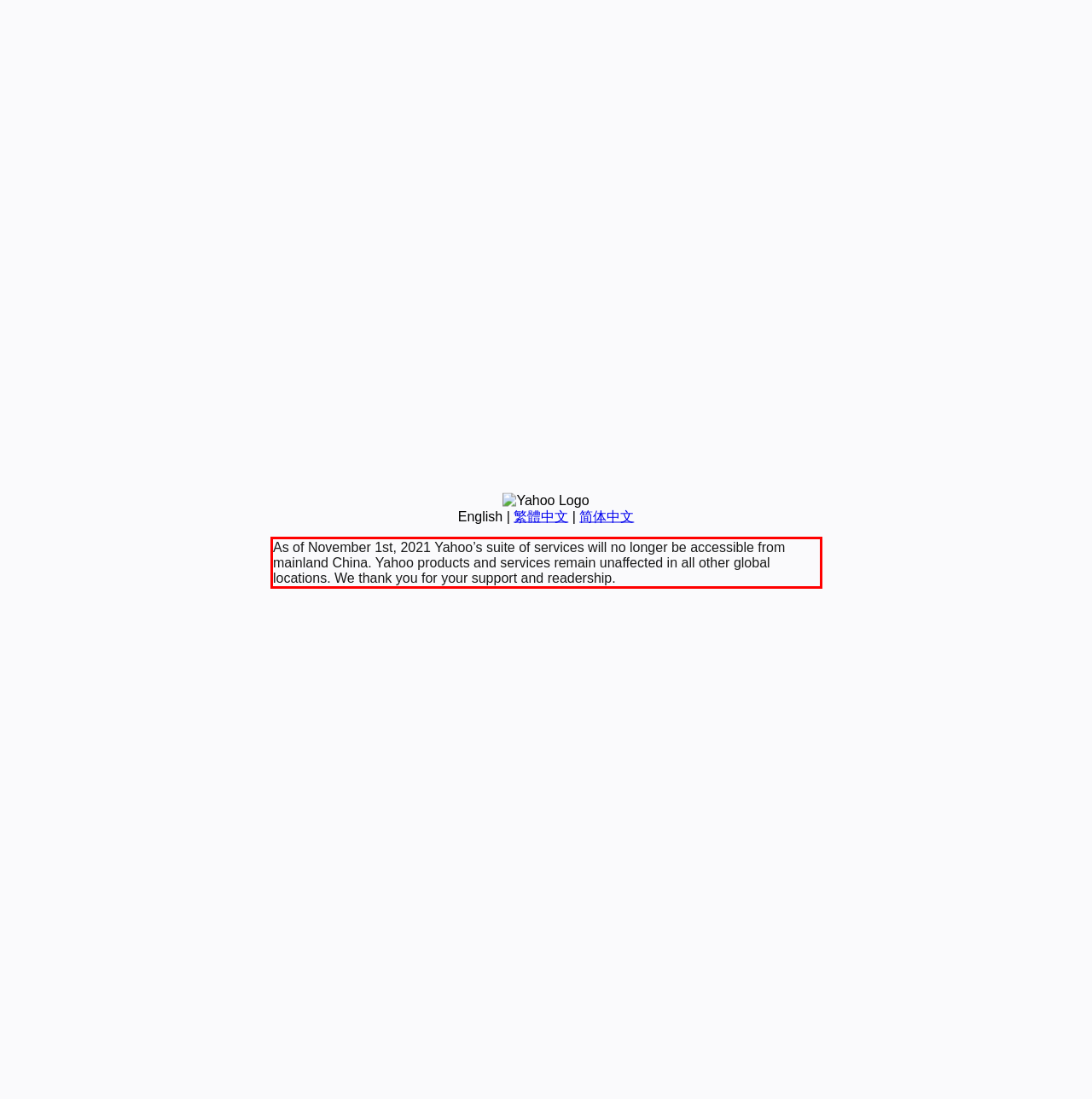Analyze the screenshot of the webpage and extract the text from the UI element that is inside the red bounding box.

As of November 1st, 2021 Yahoo’s suite of services will no longer be accessible from mainland China. Yahoo products and services remain unaffected in all other global locations. We thank you for your support and readership.